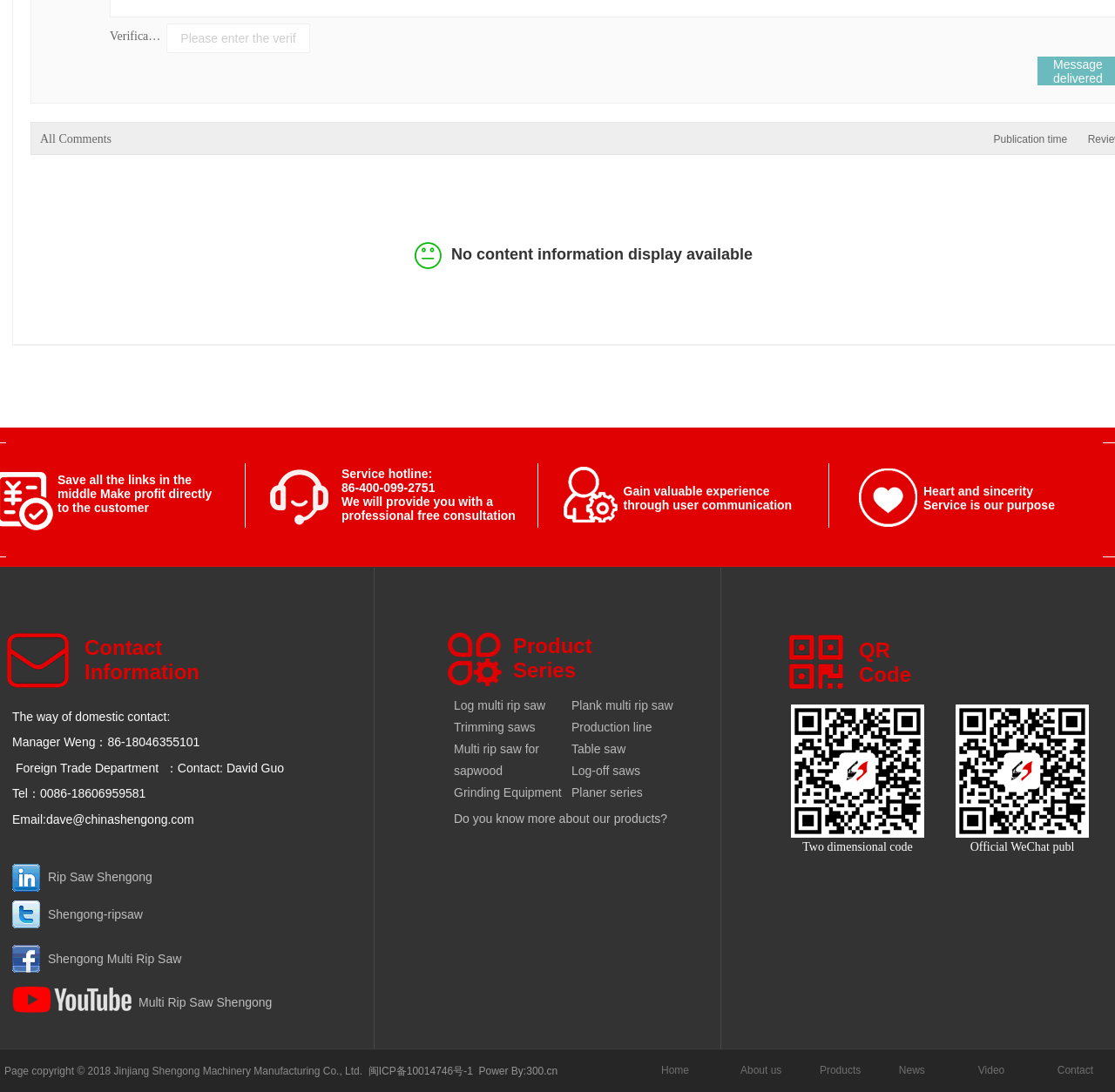What is the company name?
Examine the image and give a concise answer in one word or a short phrase.

Jinjiang Shengong Machinery Manufacturing Co., Ltd.